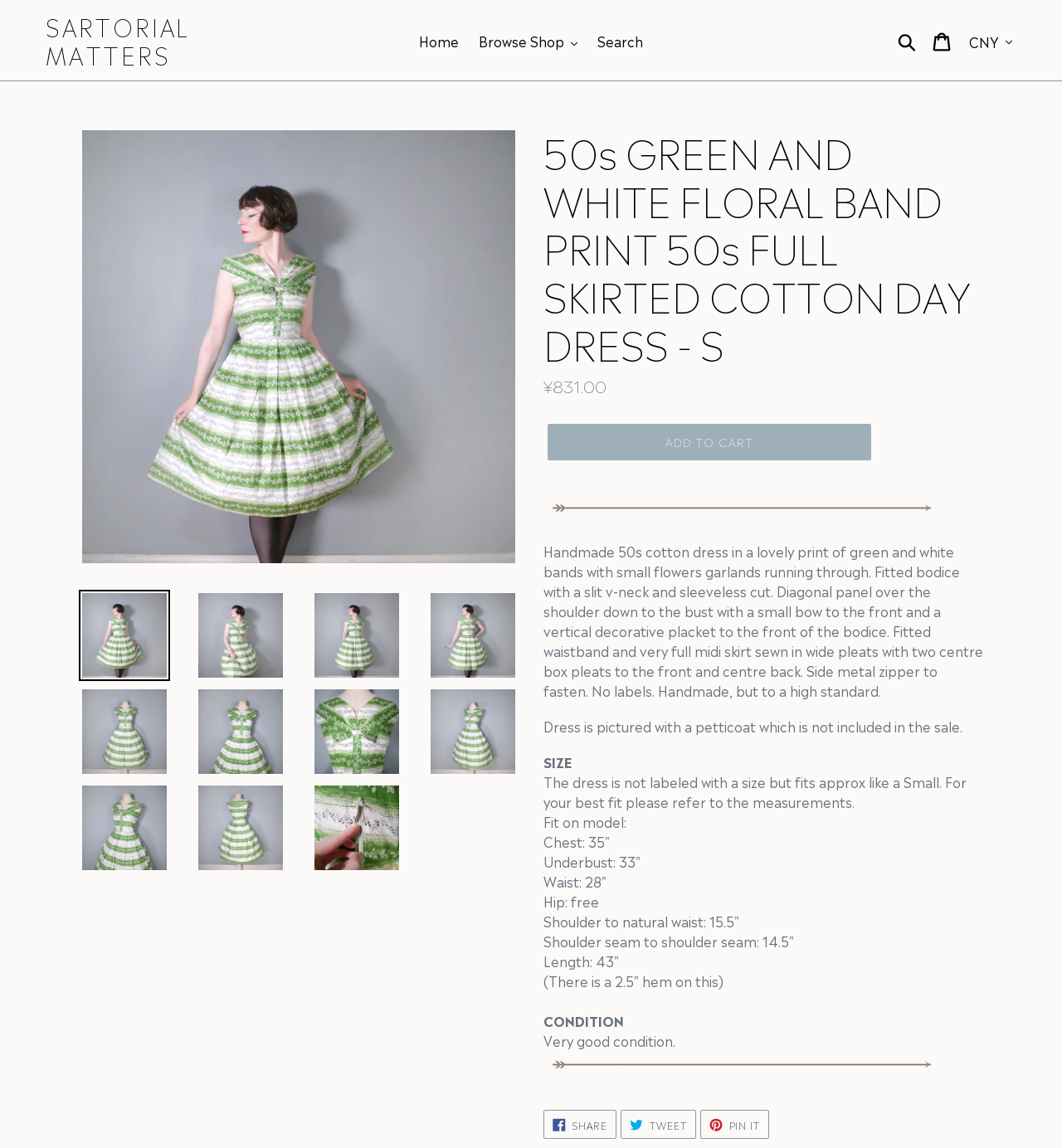Analyze the image and provide a detailed answer to the question: What is the color of the dress?

The webpage description mentions 'green and white bands with small flowers garlands running through', which suggests that the dress has a green and white color scheme.